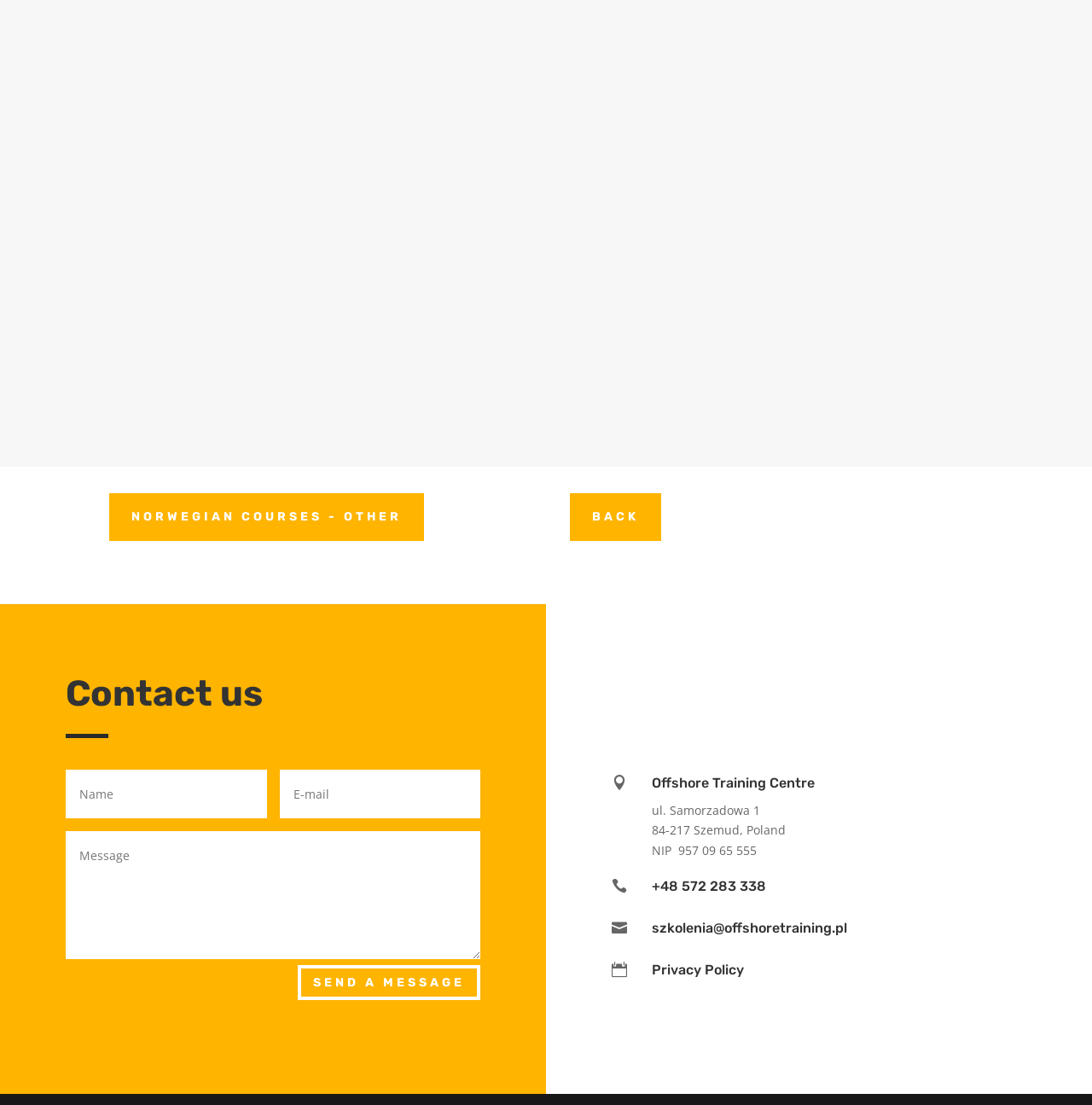Find the bounding box coordinates for the element described here: "norwegian courses - other".

[0.1, 0.446, 0.388, 0.49]